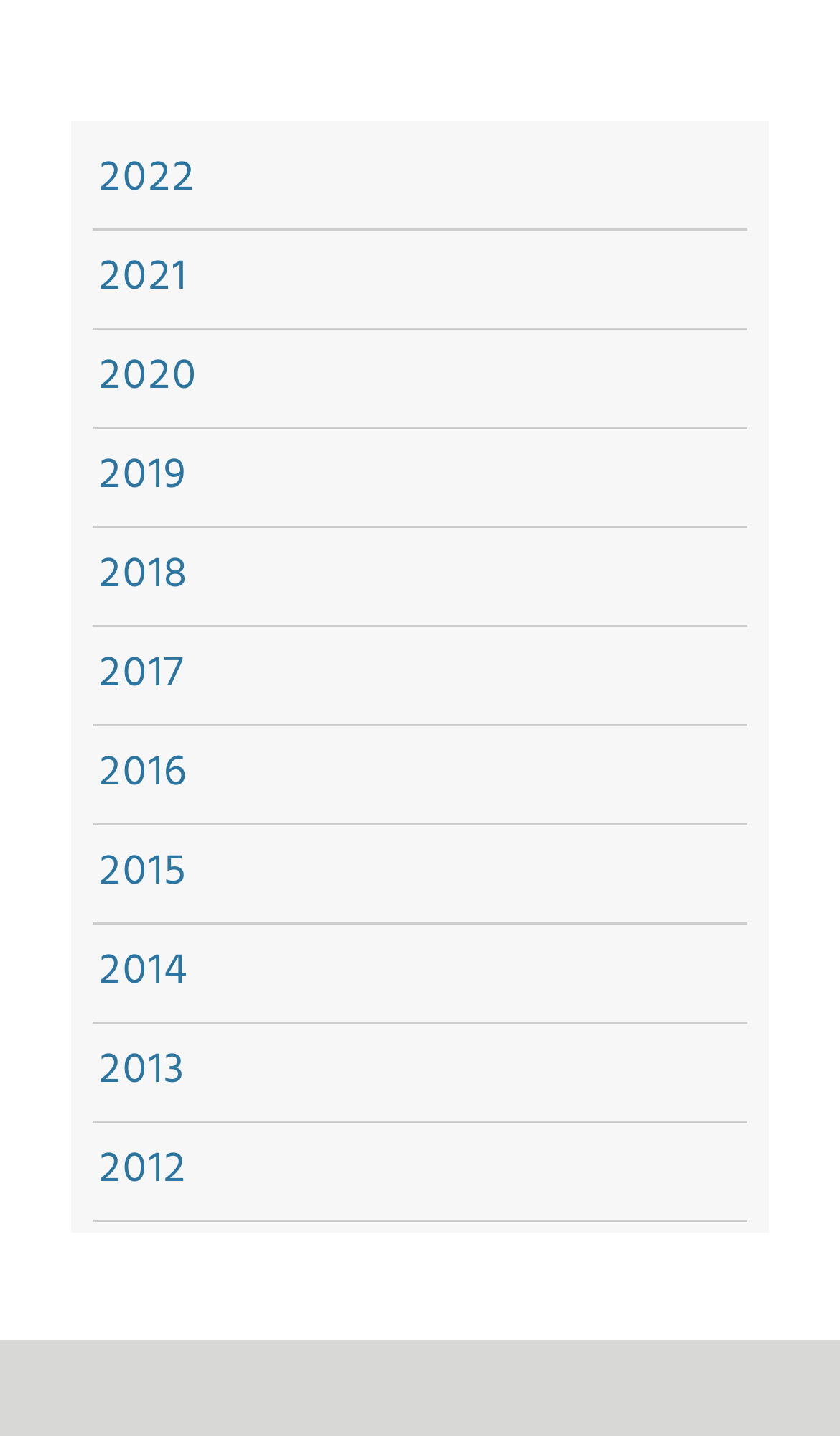What is the earliest year available?
Look at the image and answer the question with a single word or phrase.

2012